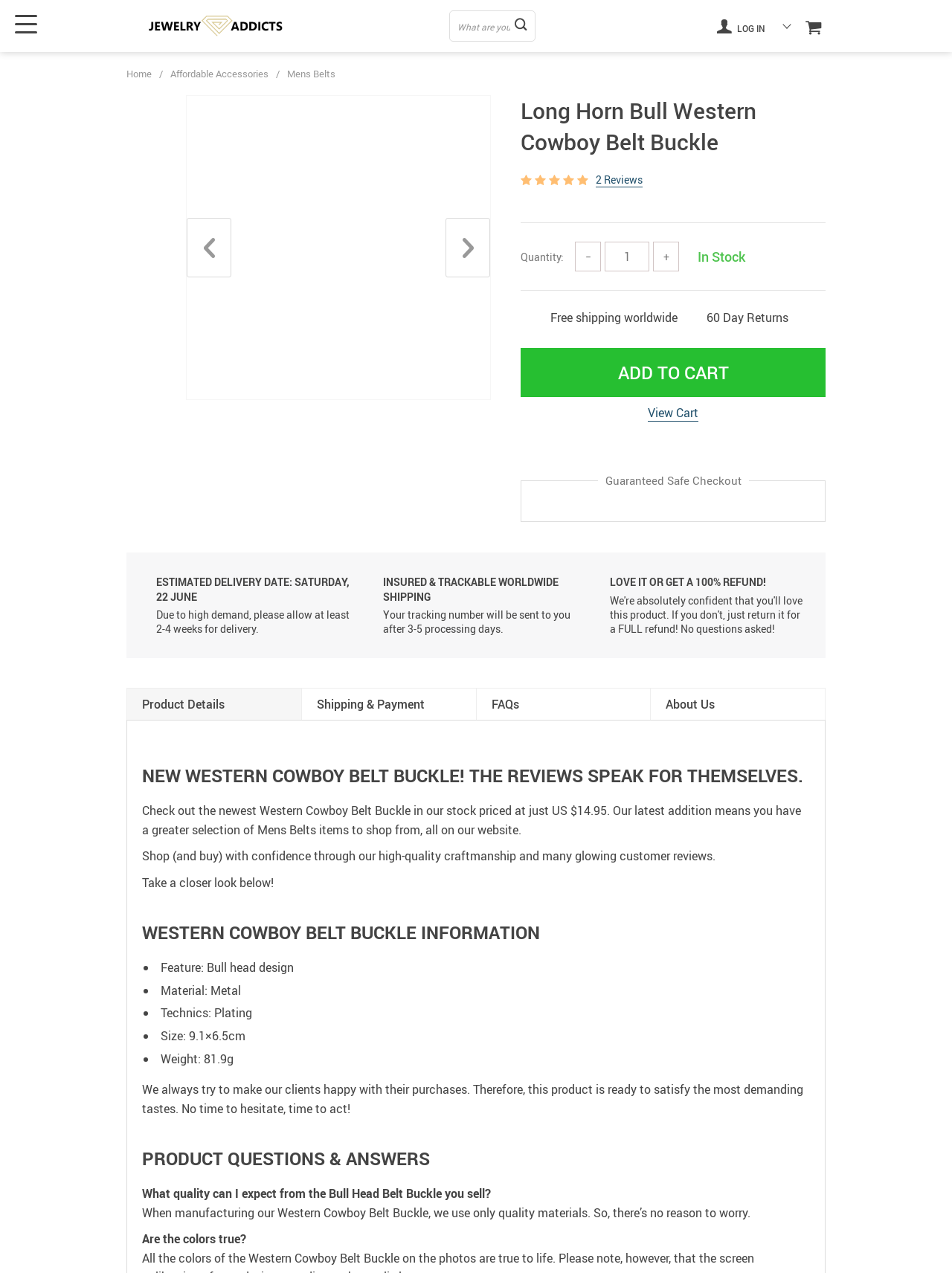Extract the main title from the webpage.

Long Horn Bull Western Cowboy Belt Buckle